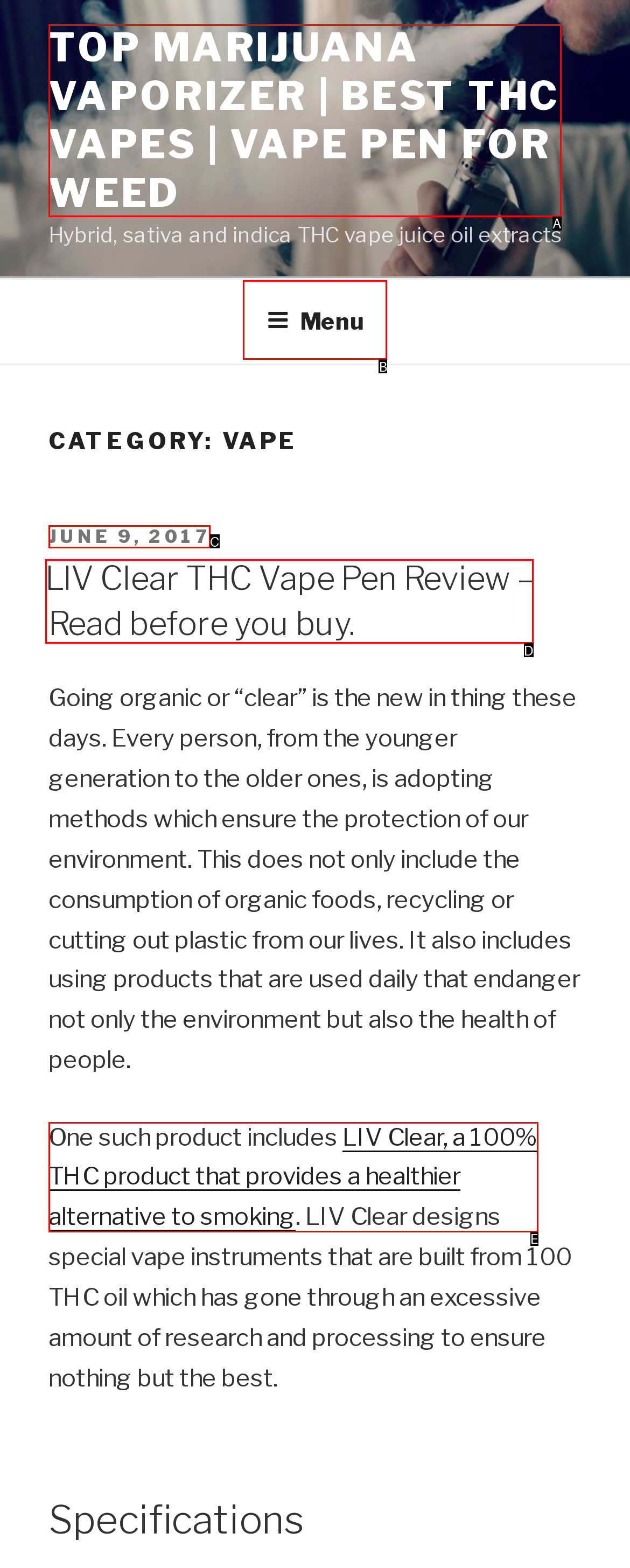Look at the description: parent_node: Navigation
Determine the letter of the matching UI element from the given choices.

None